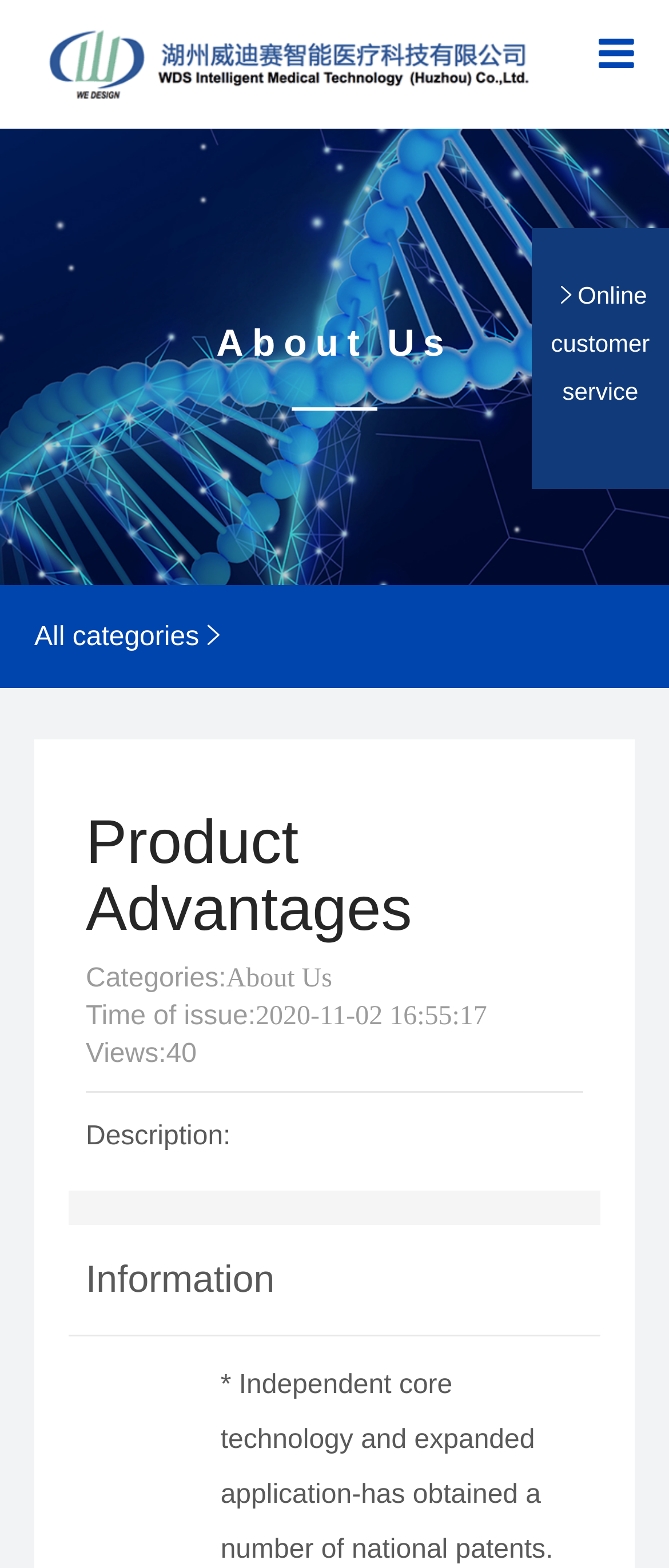Please provide a one-word or short phrase answer to the question:
What is the company name?

WDS Intelligent Medical Technology(HuZhou)Co.Ltd.